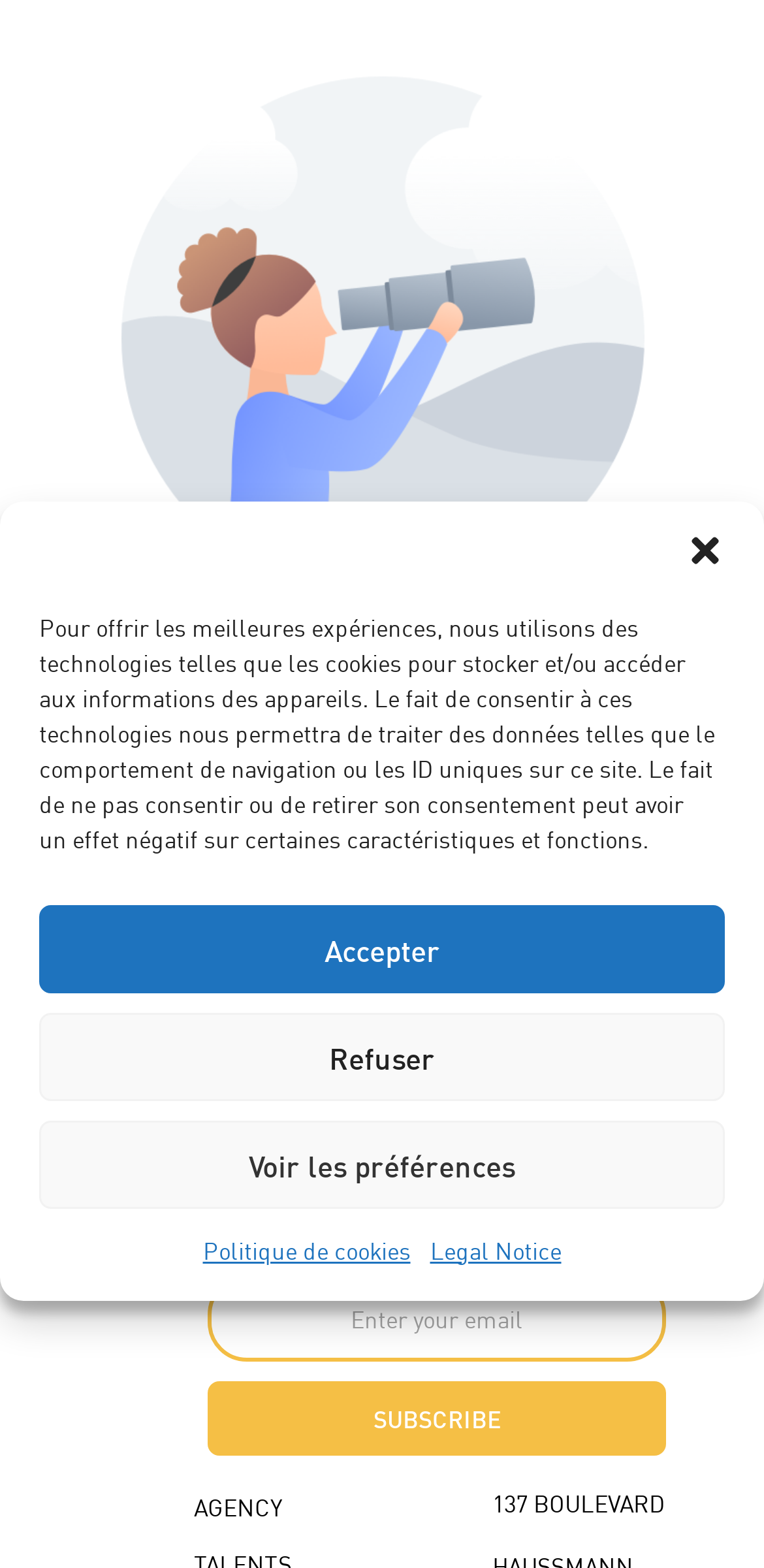Find the bounding box coordinates of the clickable region needed to perform the following instruction: "View Chairmans award essay". The coordinates should be provided as four float numbers between 0 and 1, i.e., [left, top, right, bottom].

None